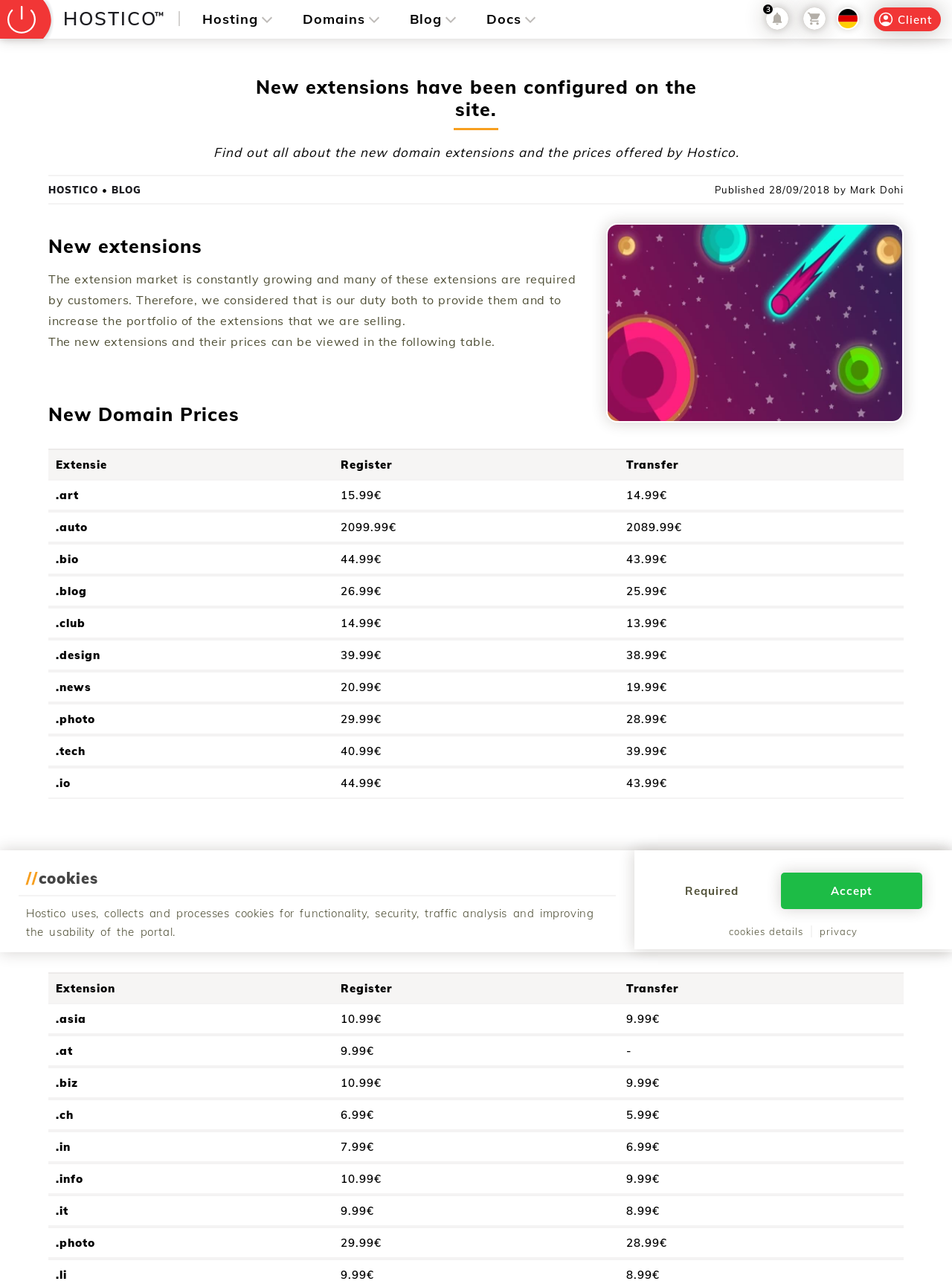Please answer the following question using a single word or phrase: How many new domain extensions are listed on the webpage?

14